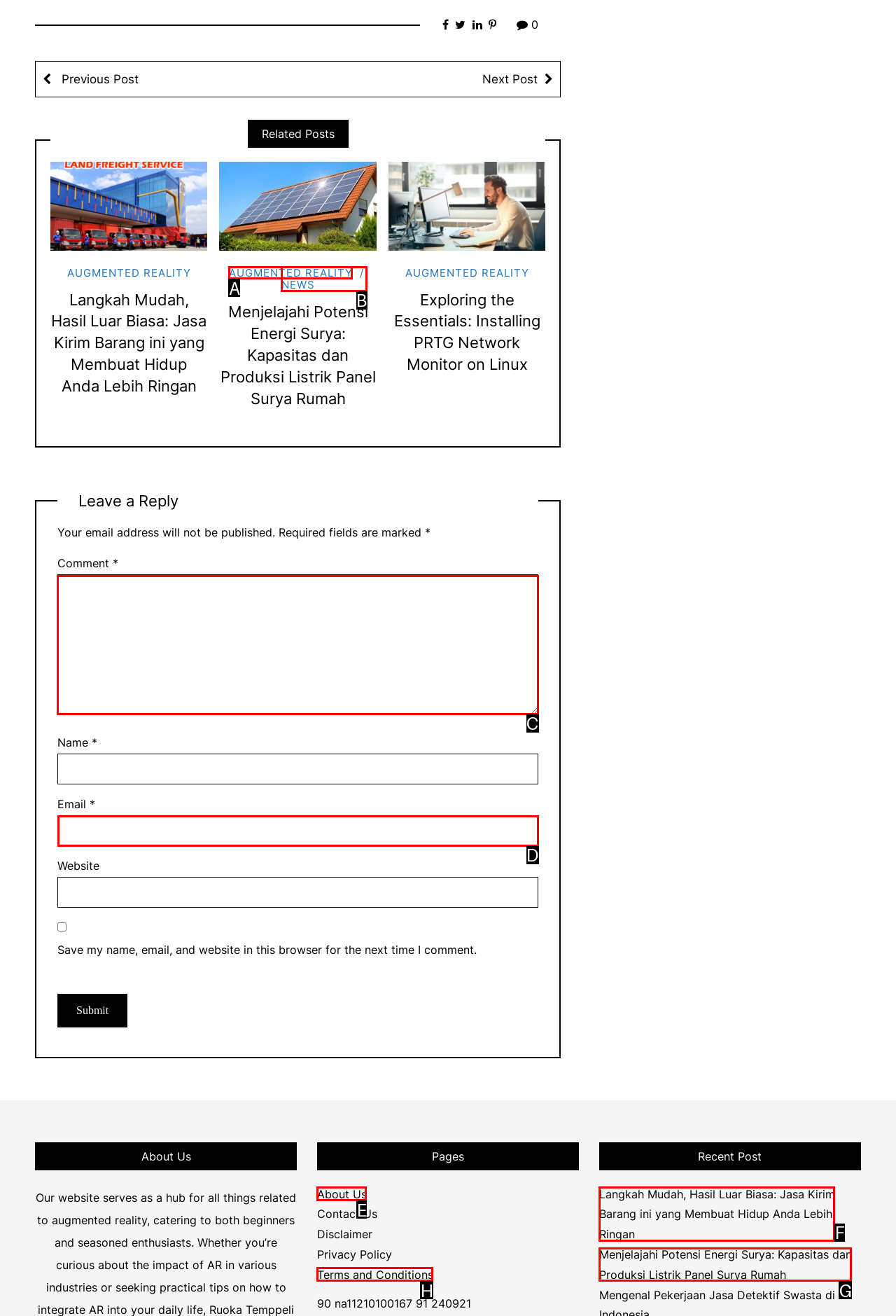Determine which HTML element I should select to execute the task: Leave a comment
Reply with the corresponding option's letter from the given choices directly.

C